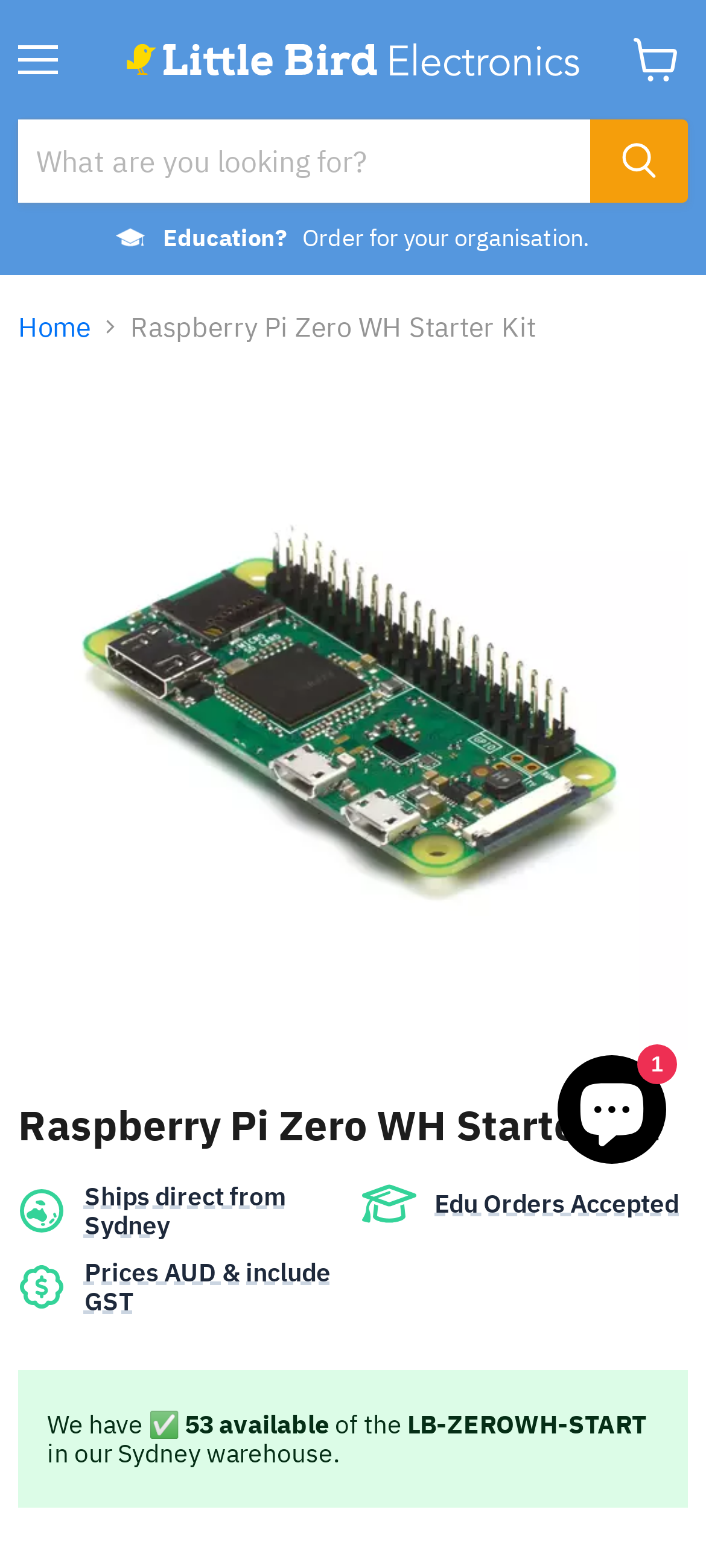What is the warehouse location?
Offer a detailed and exhaustive answer to the question.

I read the static text 'Ships direct from Sydney' and 'in our Sydney warehouse.' which suggests that the product is shipped from and stored in a warehouse located in Sydney.